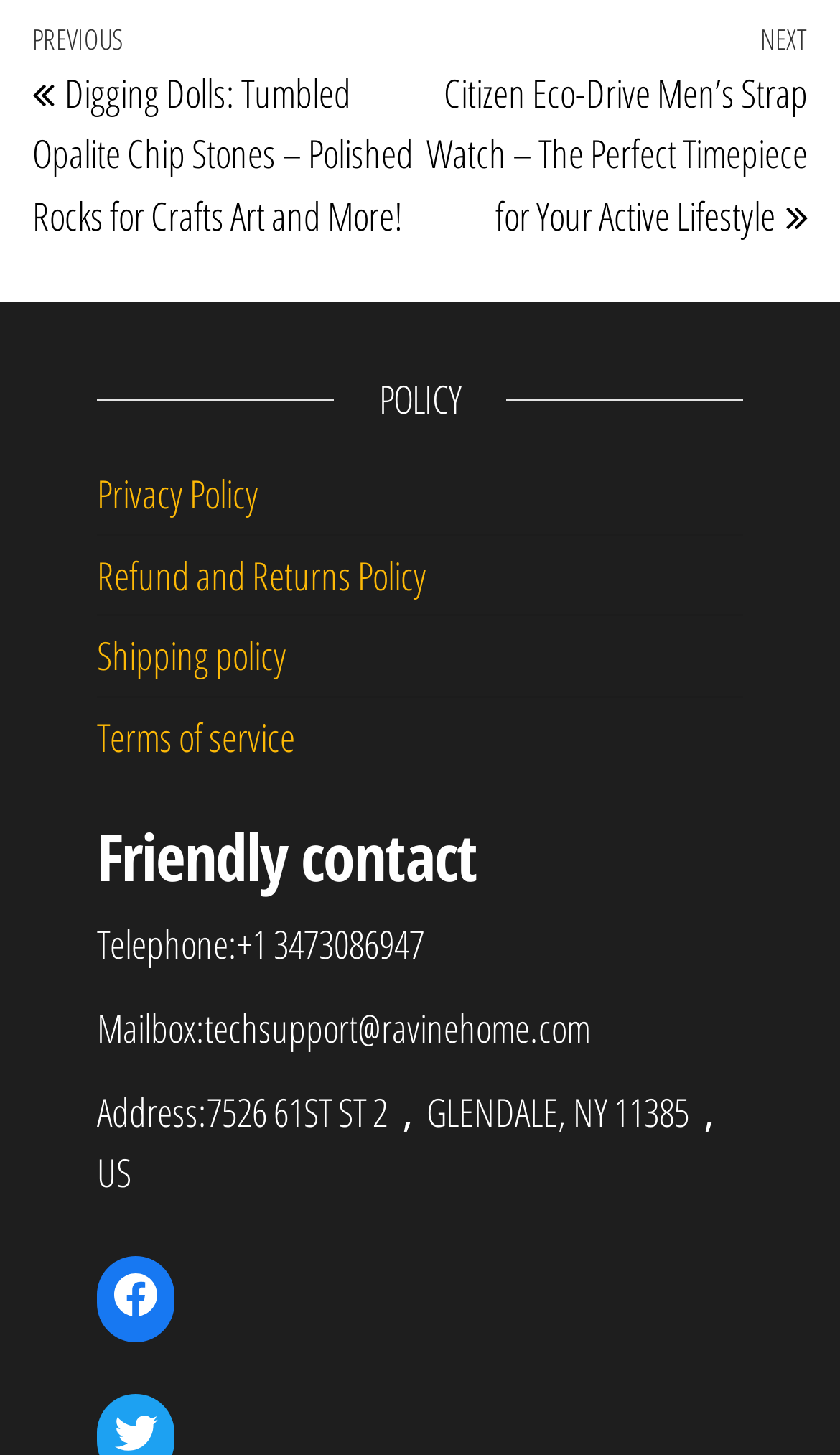Please give a short response to the question using one word or a phrase:
What social media platform is linked?

Facebook